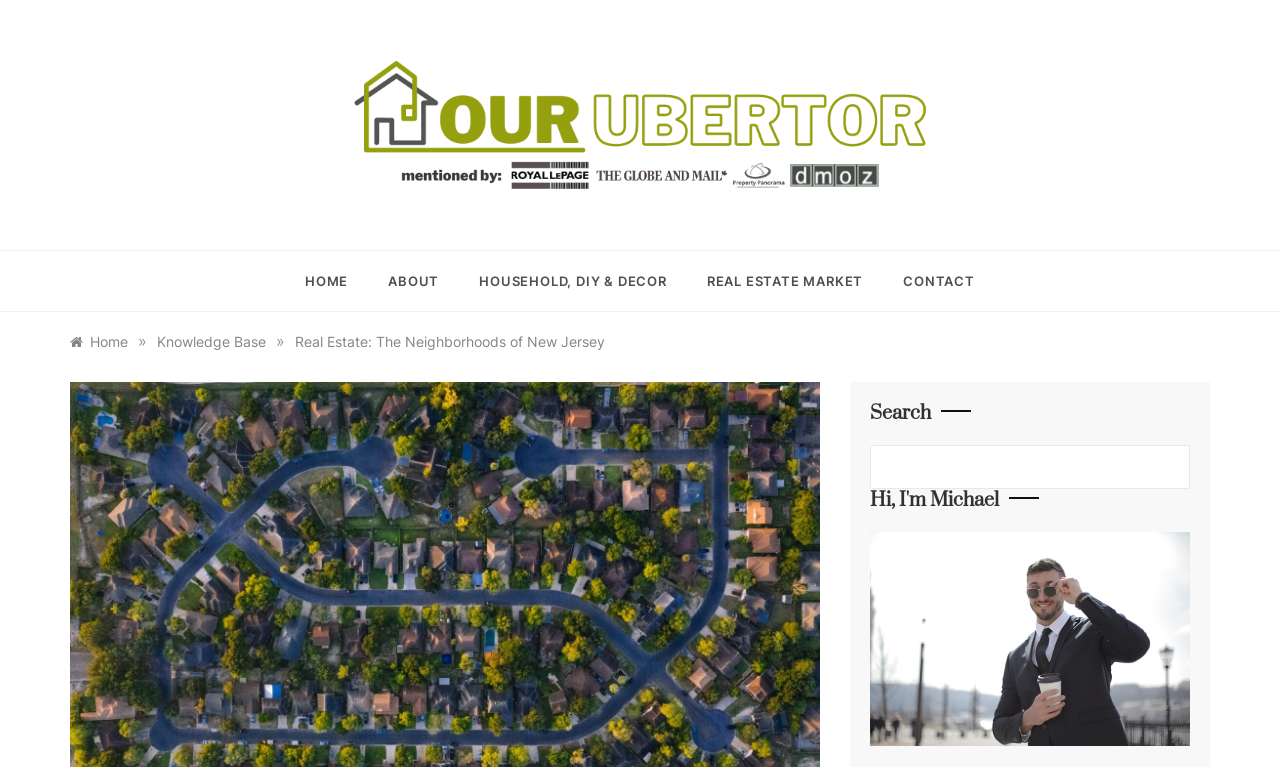How many main navigation links are there?
Based on the screenshot, answer the question with a single word or phrase.

5